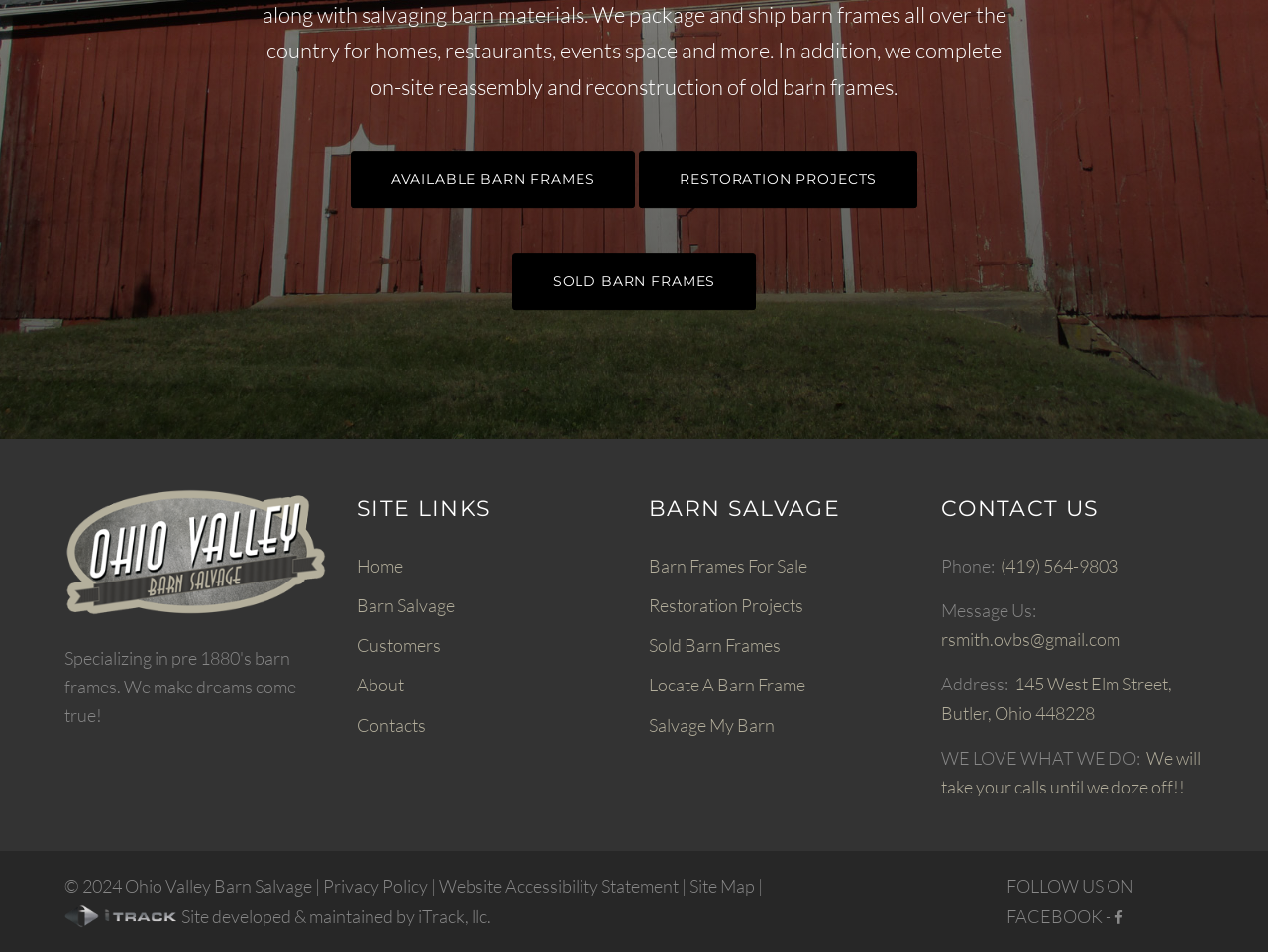Locate and provide the bounding box coordinates for the HTML element that matches this description: "Locate A Barn Frame".

[0.512, 0.705, 0.635, 0.735]